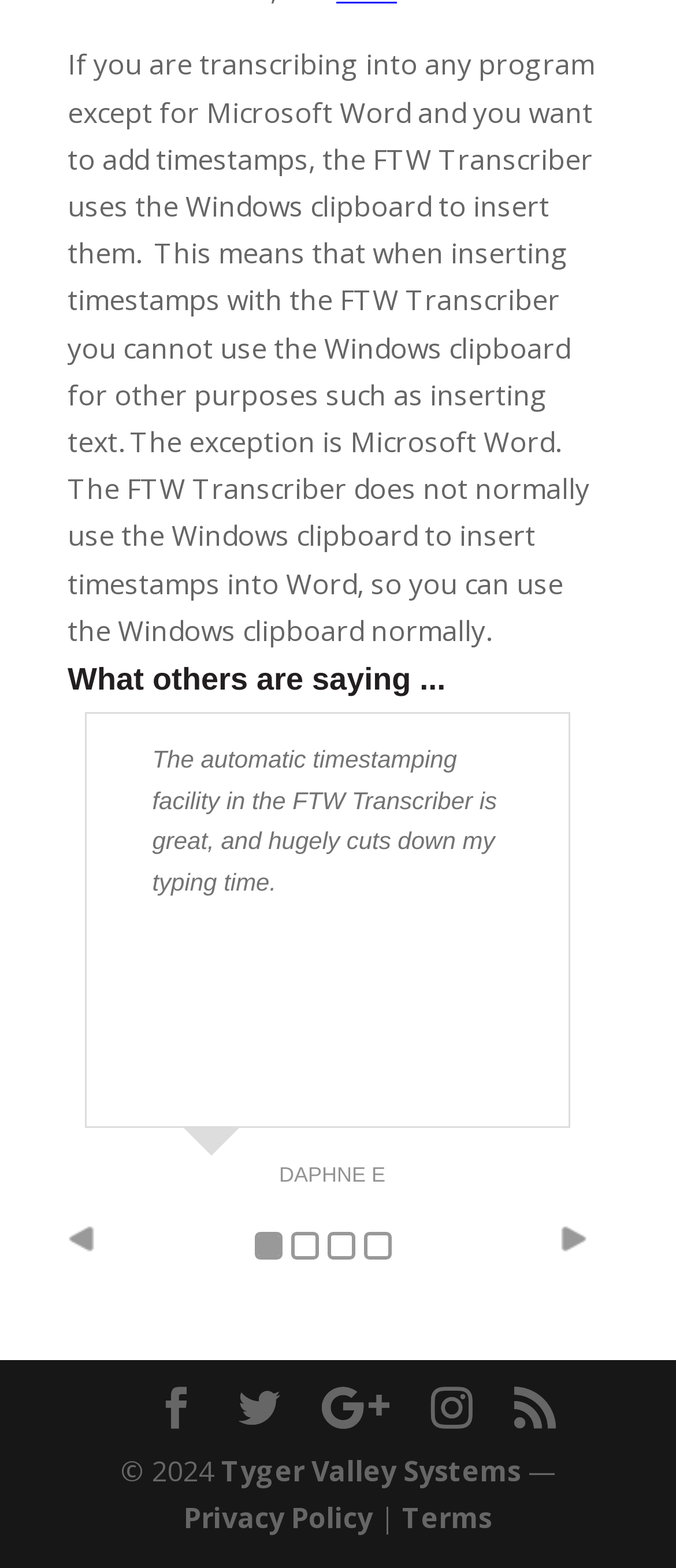Please locate the bounding box coordinates for the element that should be clicked to achieve the following instruction: "Go to the Terms page". Ensure the coordinates are given as four float numbers between 0 and 1, i.e., [left, top, right, bottom].

[0.595, 0.956, 0.728, 0.98]